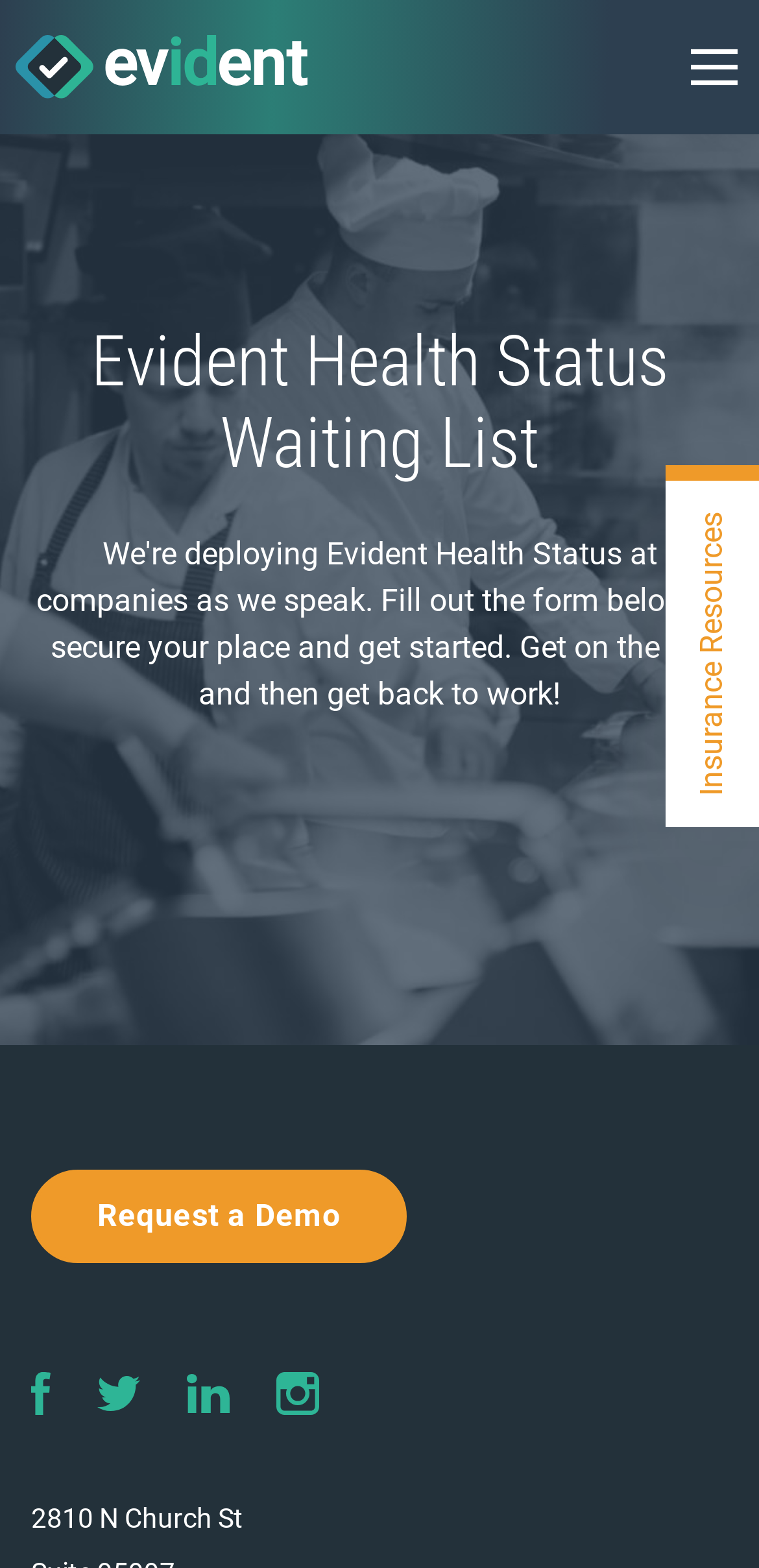Can you specify the bounding box coordinates of the area that needs to be clicked to fulfill the following instruction: "Click the 'Insurance Resources' link"?

[0.877, 0.307, 1.0, 0.528]